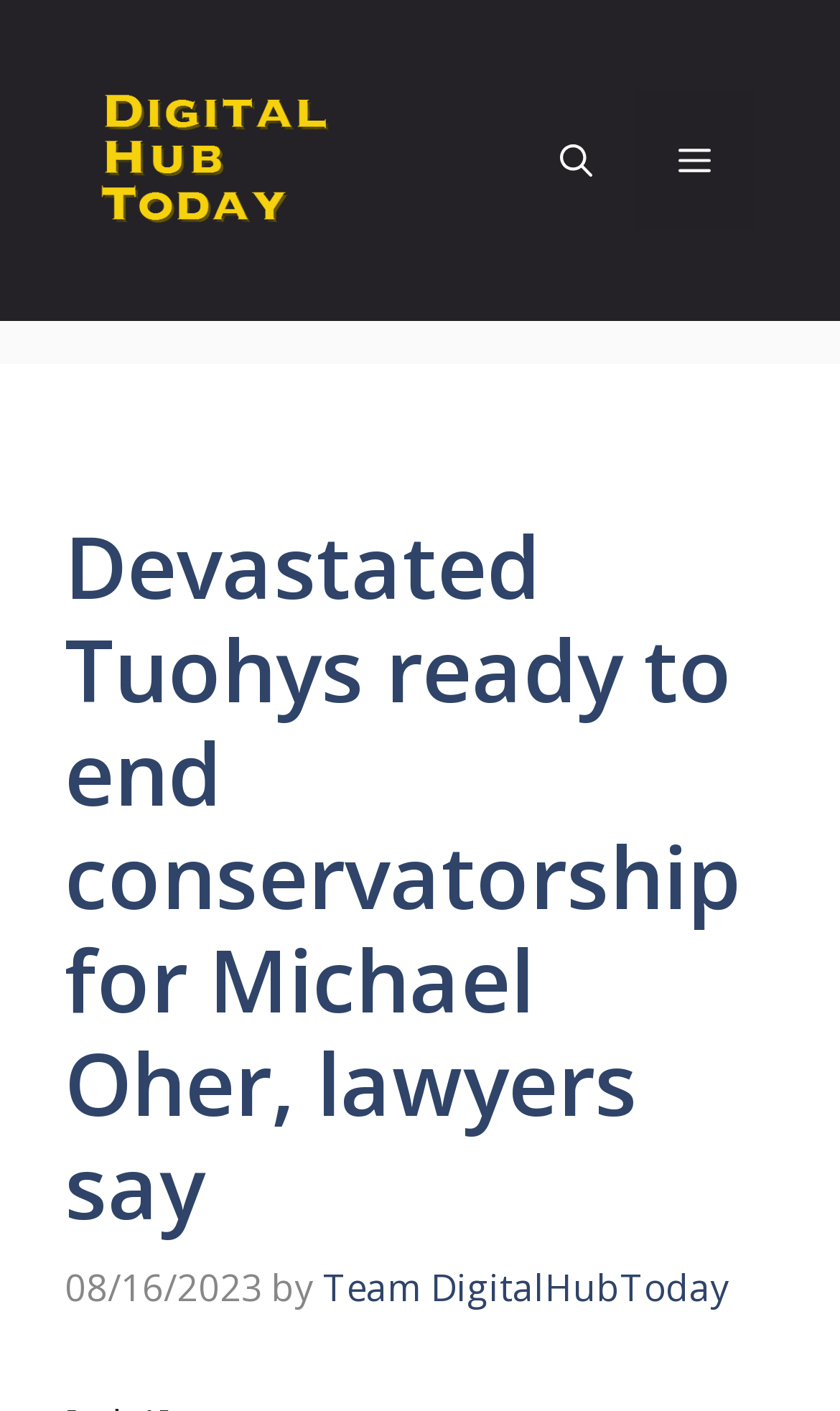Who is the author of the article?
From the screenshot, provide a brief answer in one word or phrase.

Team DigitalHubToday